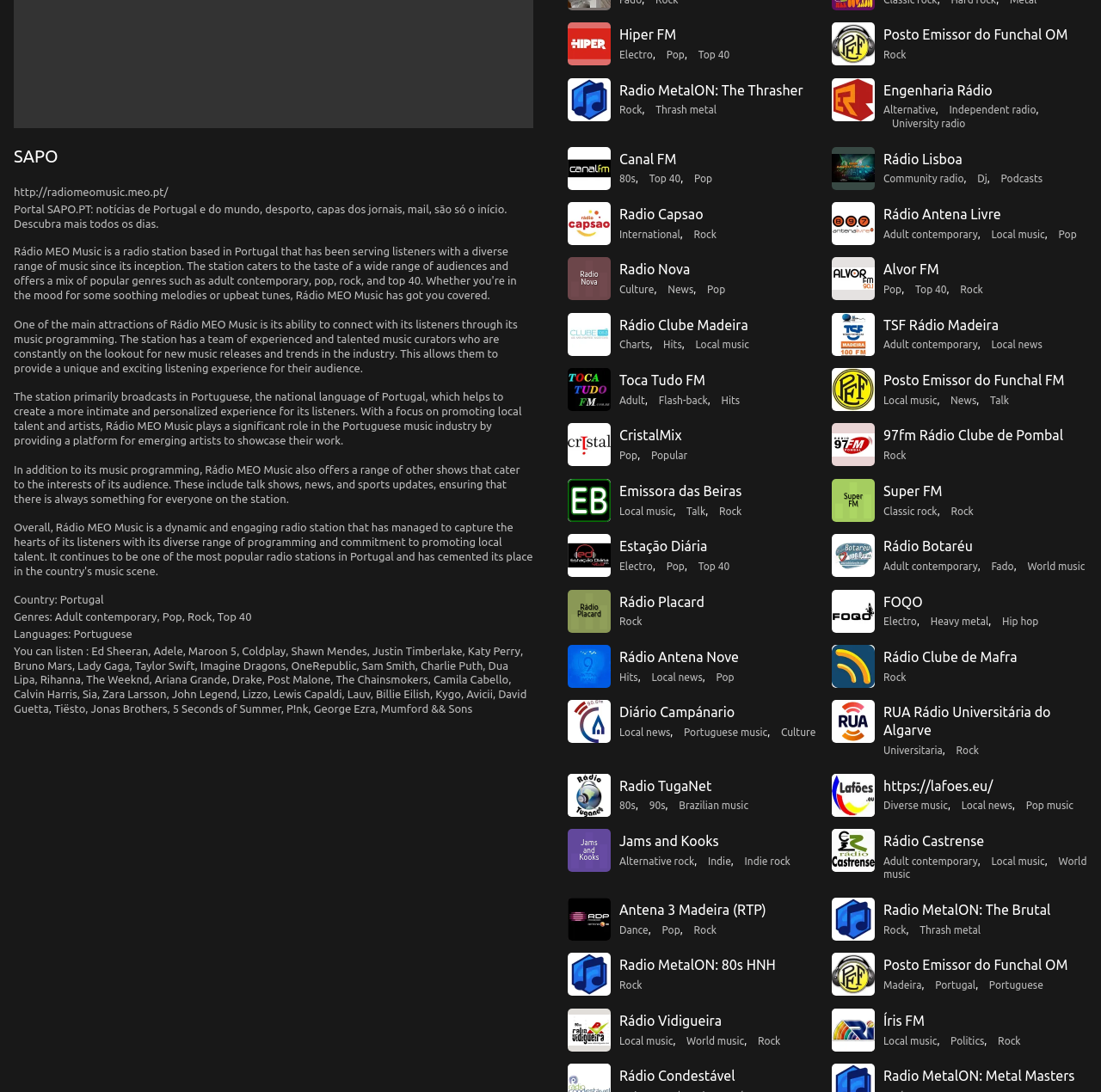Using the description: "parent_node: Rádio Vidigueira title="Rádio Vidigueira"", determine the UI element's bounding box coordinates. Ensure the coordinates are in the format of four float numbers between 0 and 1, i.e., [left, top, right, bottom].

[0.516, 0.923, 0.555, 0.963]